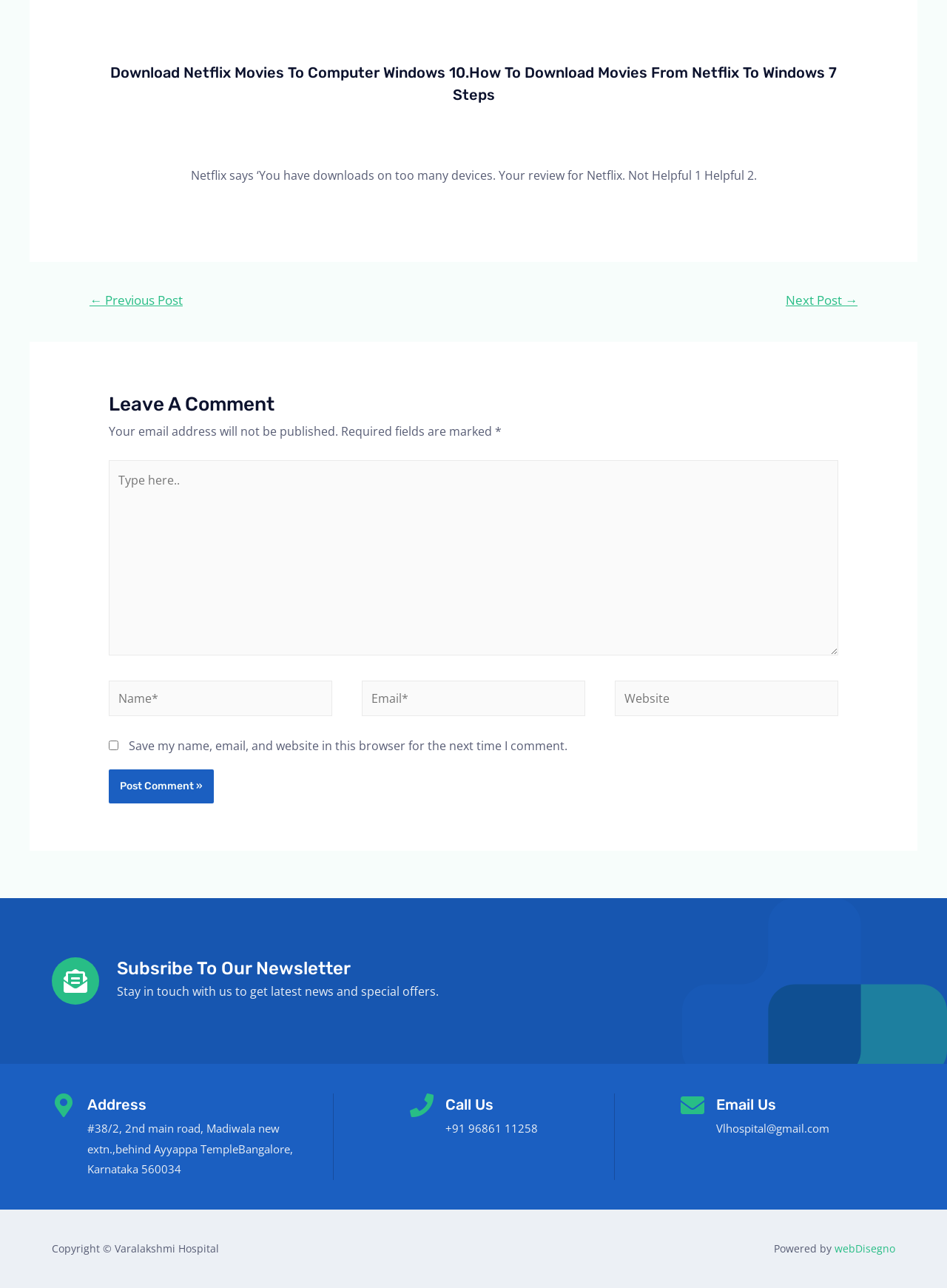What is the address of Varalakshmi Hospital?
Kindly offer a comprehensive and detailed response to the question.

The address of Varalakshmi Hospital is provided in the 'Address' section of the webpage, which includes the street address, city, state, and postal code.